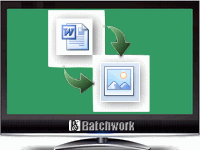Please respond to the question with a concise word or phrase:
What file format is represented by the document icon?

Word files (DOC/DOCX)